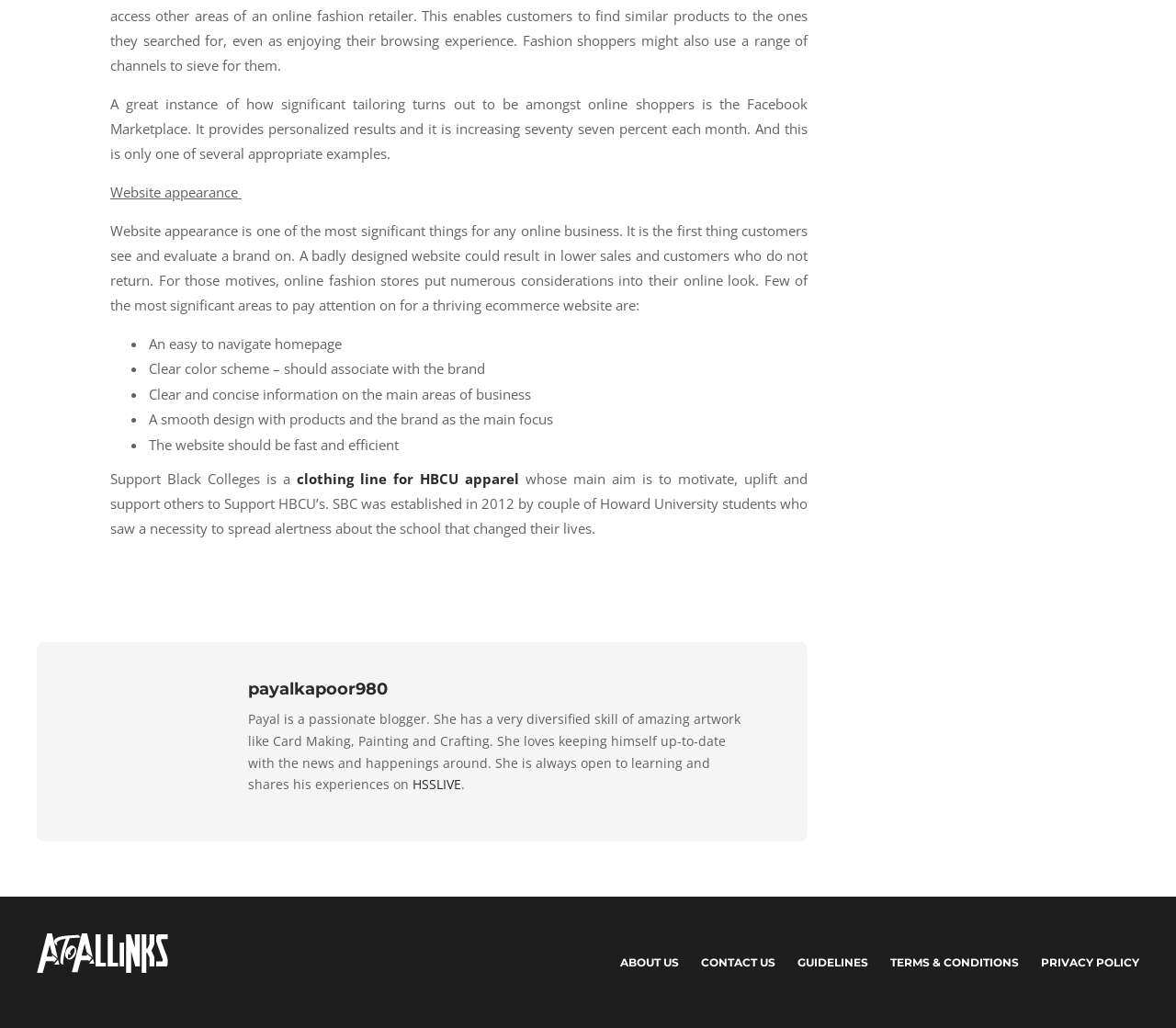Specify the bounding box coordinates of the element's area that should be clicked to execute the given instruction: "go to the ABOUT US page". The coordinates should be four float numbers between 0 and 1, i.e., [left, top, right, bottom].

[0.527, 0.918, 0.577, 0.954]